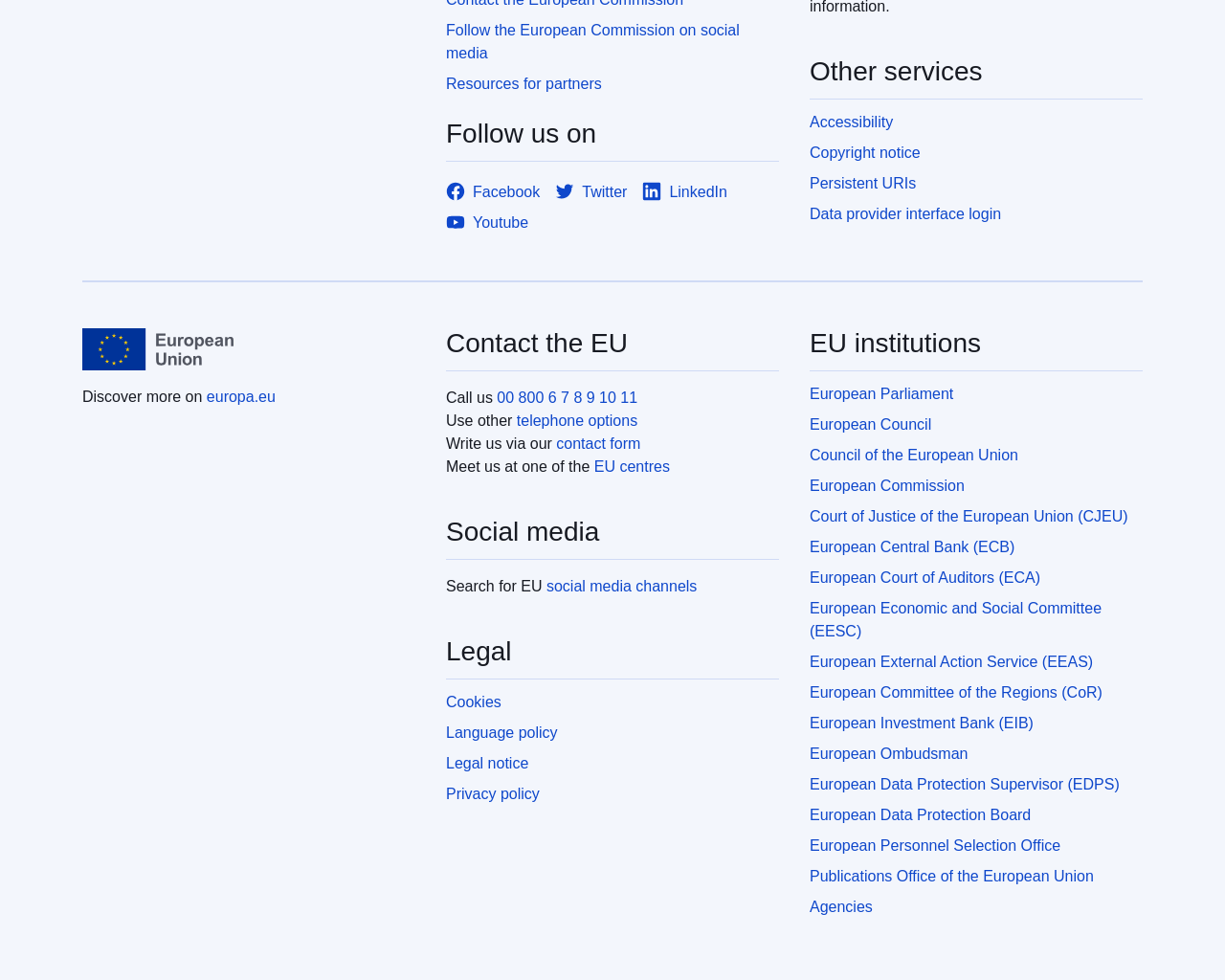Identify the coordinates of the bounding box for the element described below: "Legal notice". Return the coordinates as four float numbers between 0 and 1: [left, top, right, bottom].

[0.364, 0.767, 0.636, 0.791]